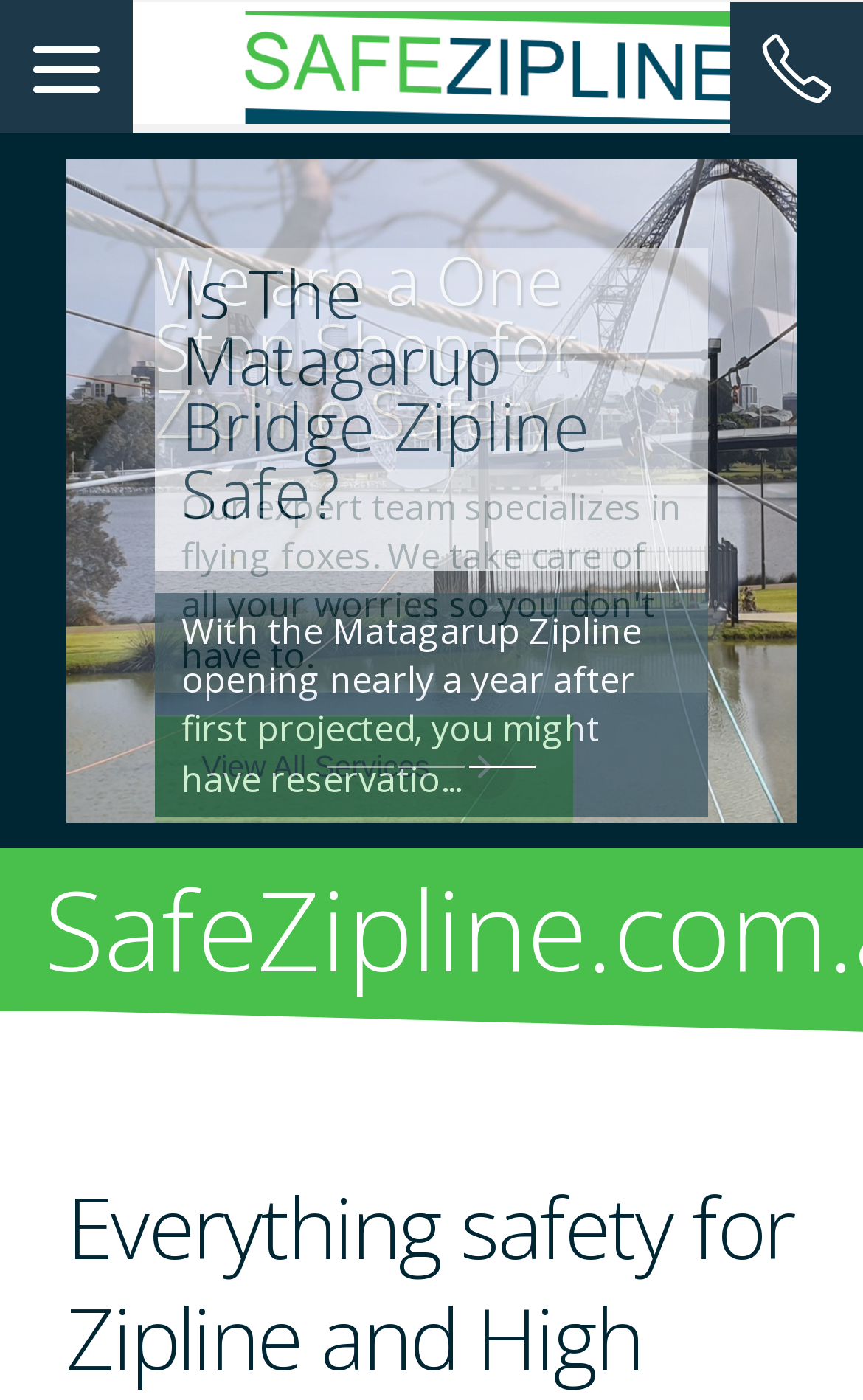What is the position of the 'Do The Quiz' button?
Based on the screenshot, provide a one-word or short-phrase response.

Below the quiz description